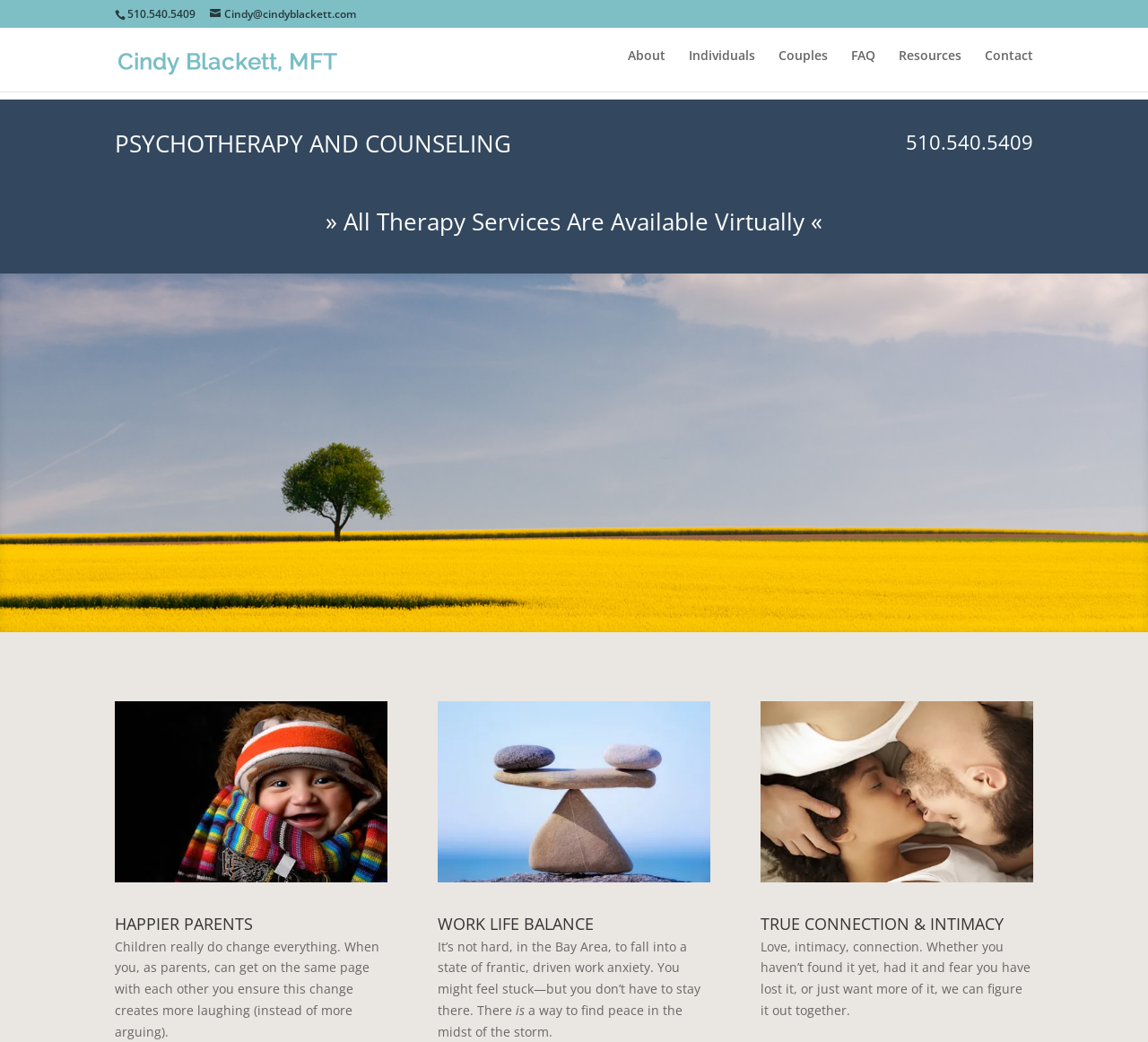What is the focus of the 'HAPPIER PARENTS' section?
Please answer the question as detailed as possible.

The 'HAPPIER PARENTS' section is accompanied by an image and a static text element that discusses the importance of parents being on the same page, suggesting that this section is focused on parenting and family relationships.